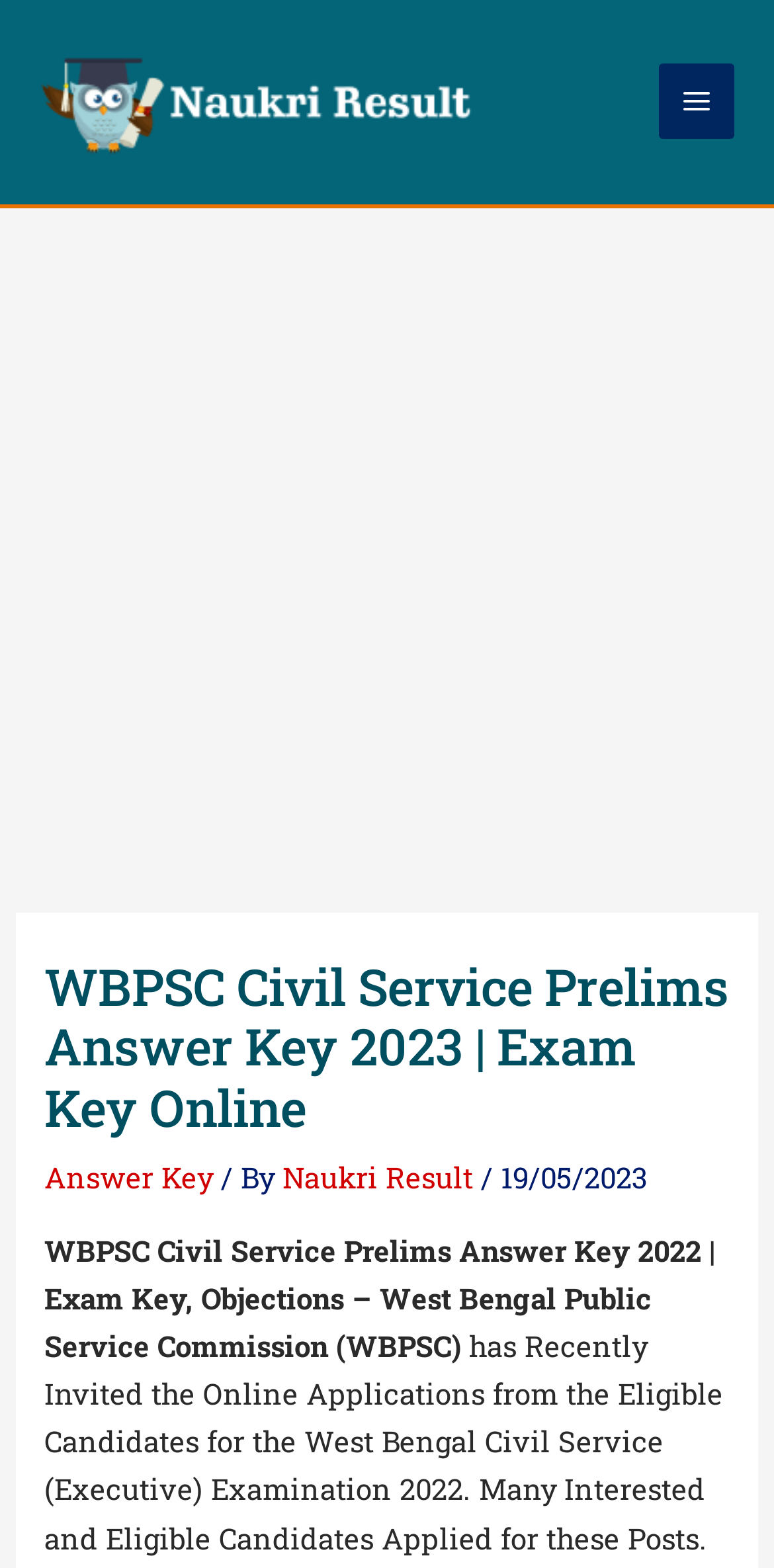Provide a thorough and detailed response to the question by examining the image: 
What is the date of the answer key?

I found the answer by looking at the static text below the header, which says '19/05/2023'. This is the date of the answer key.